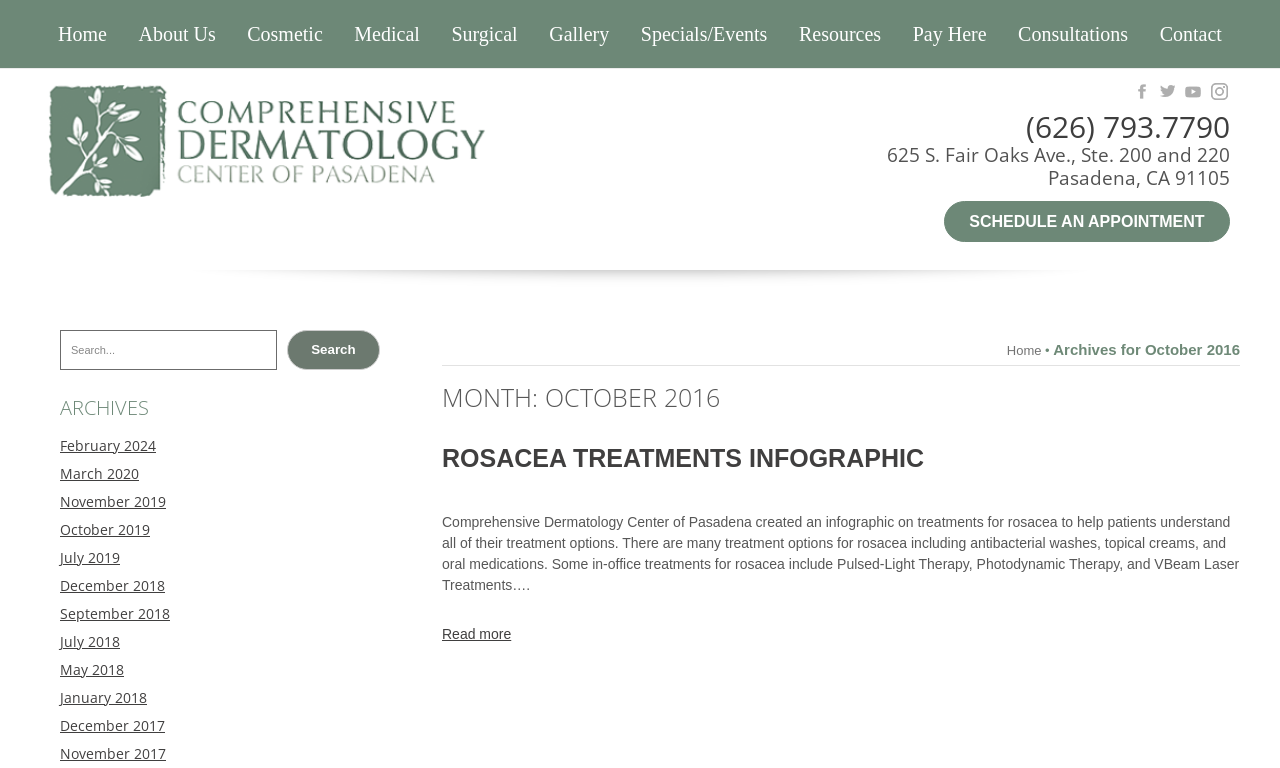Determine the bounding box coordinates for the area that needs to be clicked to fulfill this task: "Click on Home". The coordinates must be given as four float numbers between 0 and 1, i.e., [left, top, right, bottom].

[0.038, 0.021, 0.091, 0.068]